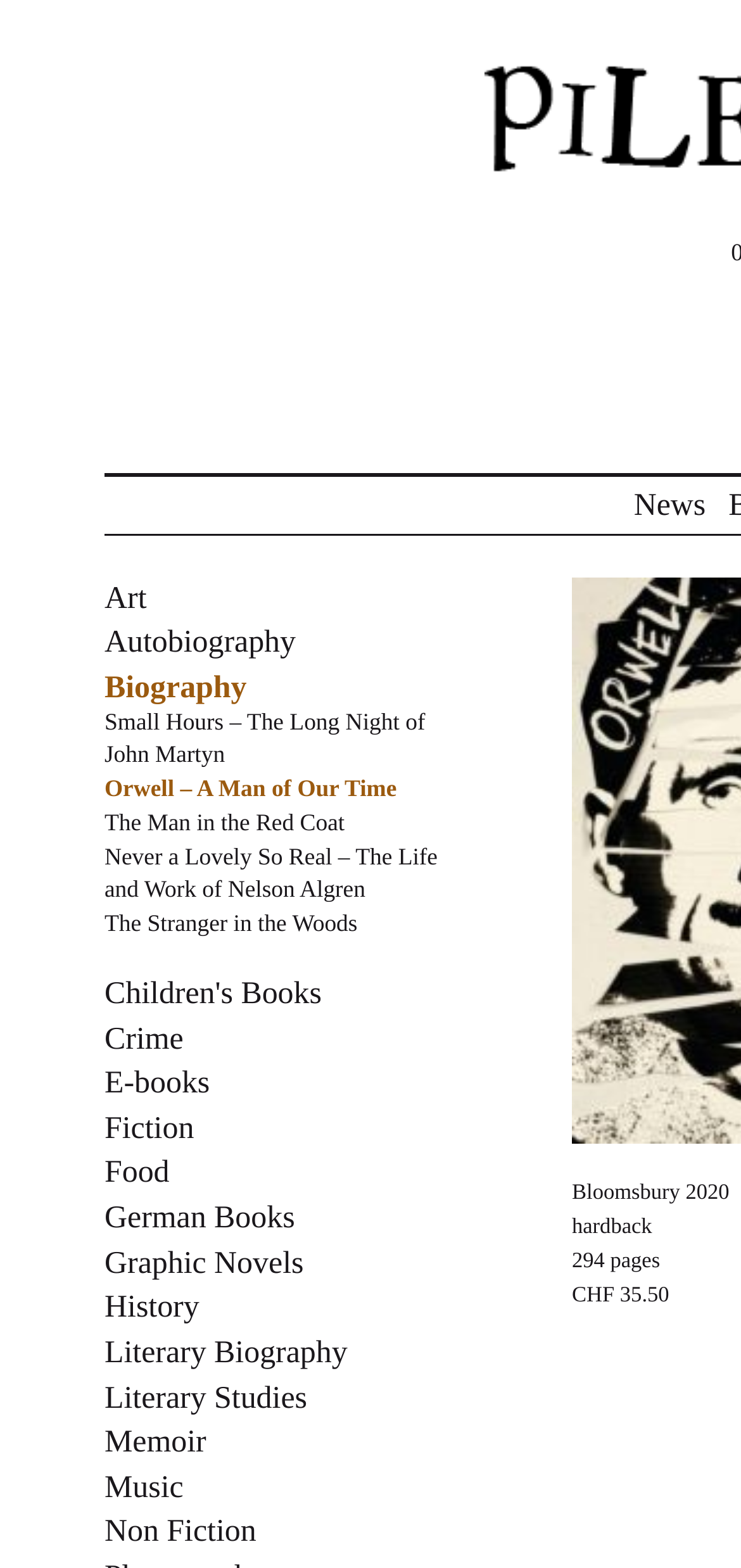How many pages does the book have?
Answer the question in a detailed and comprehensive manner.

I found the page count by looking at the static text elements at the bottom of the page, which provide information about the book. The text '294 pages' is likely the page count of the book.